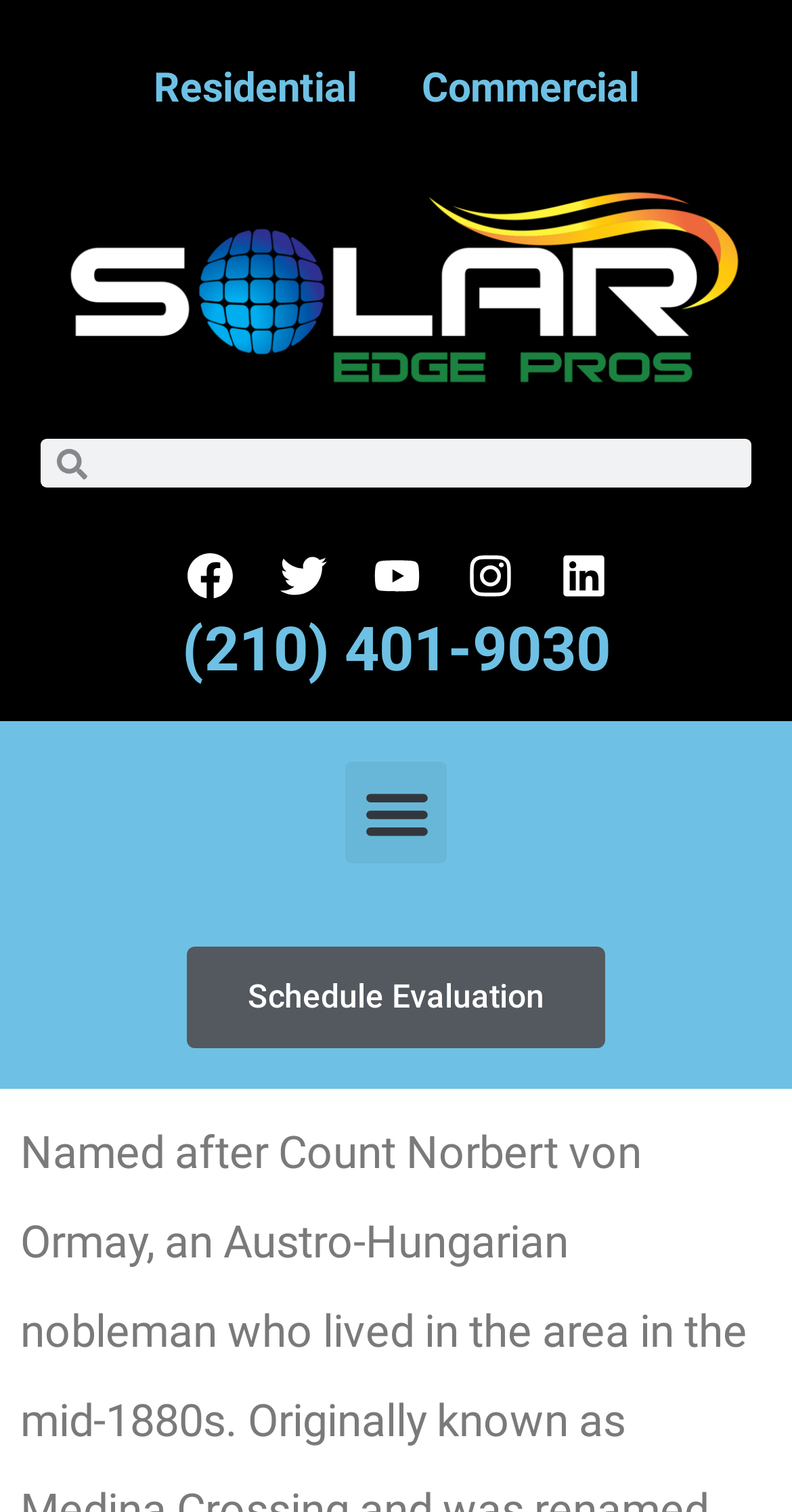Detail the webpage's structure and highlights in your description.

The webpage is about Solar Edge Pros, a company that offers solar energy solutions. At the top, there are two main links, "Residential" and "Commercial", which are positioned side by side, taking up about half of the screen width. Below these links, there is a search bar with a search box and a magnifying glass icon, spanning almost the entire screen width.

On the top-right corner, there are social media links, including Facebook, Twitter, Youtube, Instagram, and Linkedin, each accompanied by its respective icon. These links are arranged horizontally, with the Facebook link on the left and the Linkedin link on the right.

In the middle of the page, there is a prominent phone number, "(210) 401-9030", displayed in a large font size, with a clickable link underneath. This phone number is positioned slightly above the center of the screen.

On the bottom-right corner, there is a "Schedule Evaluation" button, which is a call-to-action to book a free solar evaluation. Above this button, there is a "Menu Toggle" button, which is used to expand or collapse the menu.

Overall, the webpage has a clean layout, with a focus on promoting solar energy solutions and encouraging visitors to take action by scheduling an evaluation or contacting the company directly.